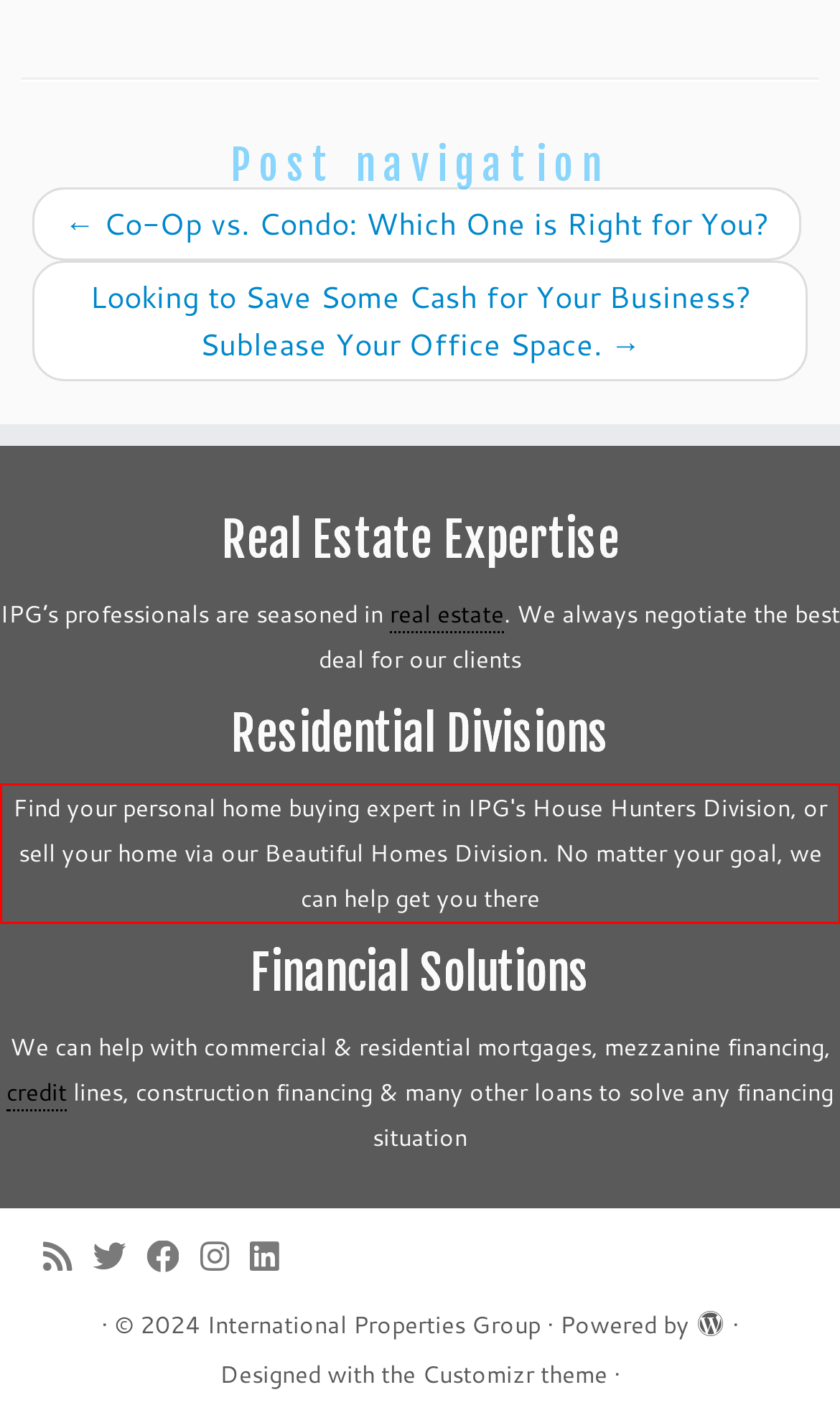You are provided with a screenshot of a webpage that includes a red bounding box. Extract and generate the text content found within the red bounding box.

Find your personal home buying expert in IPG's House Hunters Division, or sell your home via our Beautiful Homes Division. No matter your goal, we can help get you there